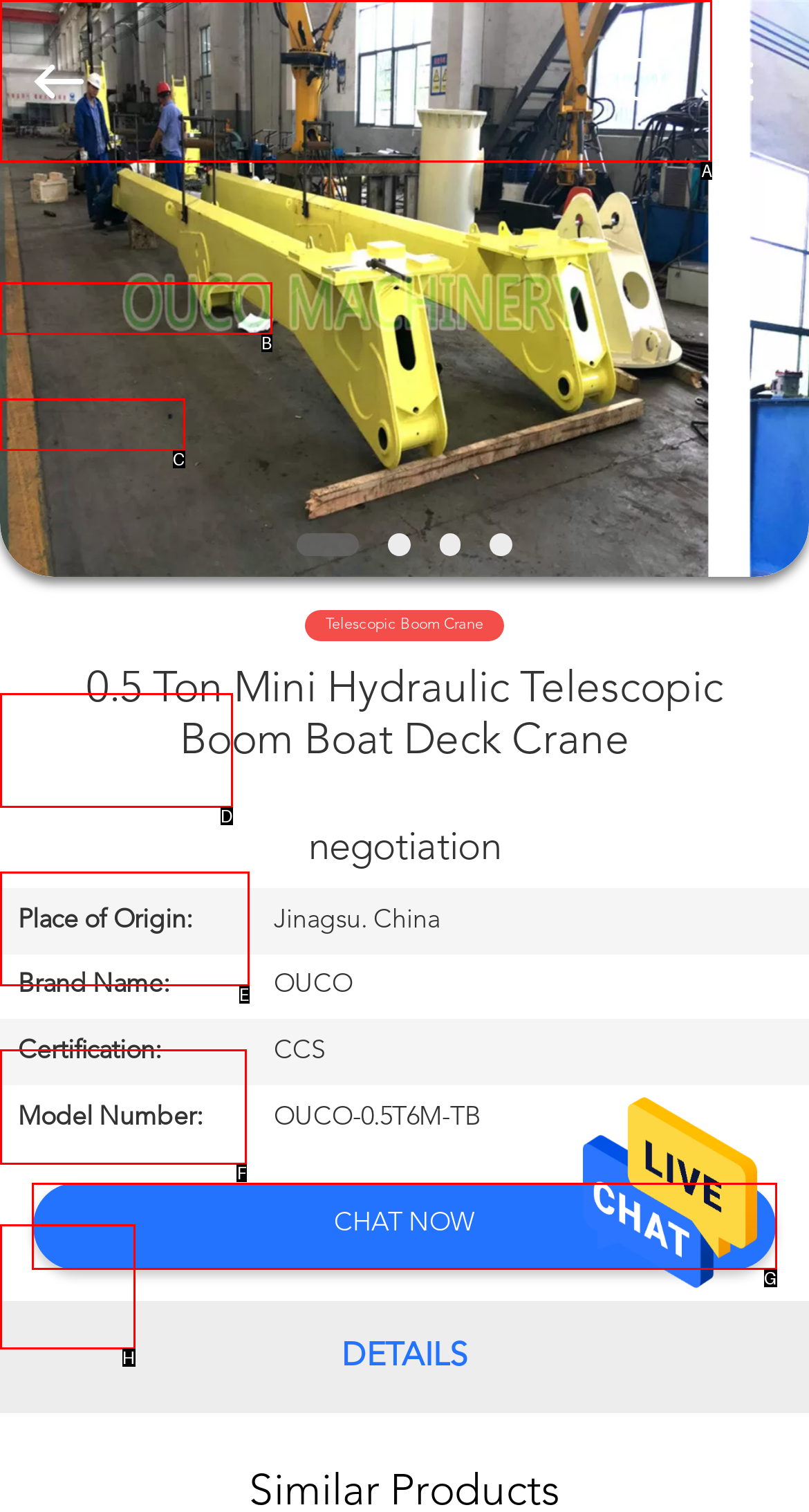Point out the UI element to be clicked for this instruction: Contact us. Provide the answer as the letter of the chosen element.

F